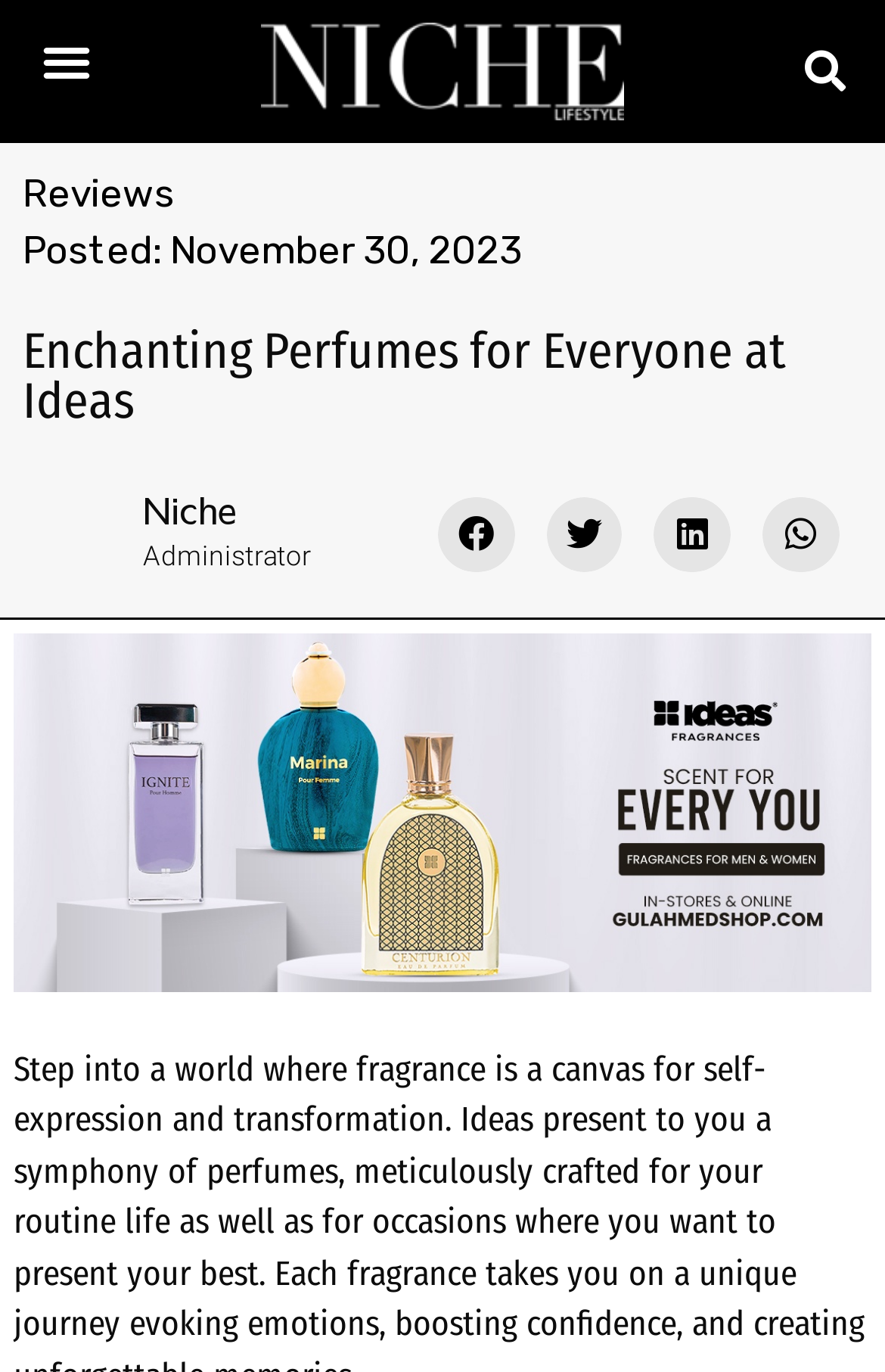Please identify the bounding box coordinates of the clickable element to fulfill the following instruction: "go to DogWise website". The coordinates should be four float numbers between 0 and 1, i.e., [left, top, right, bottom].

None